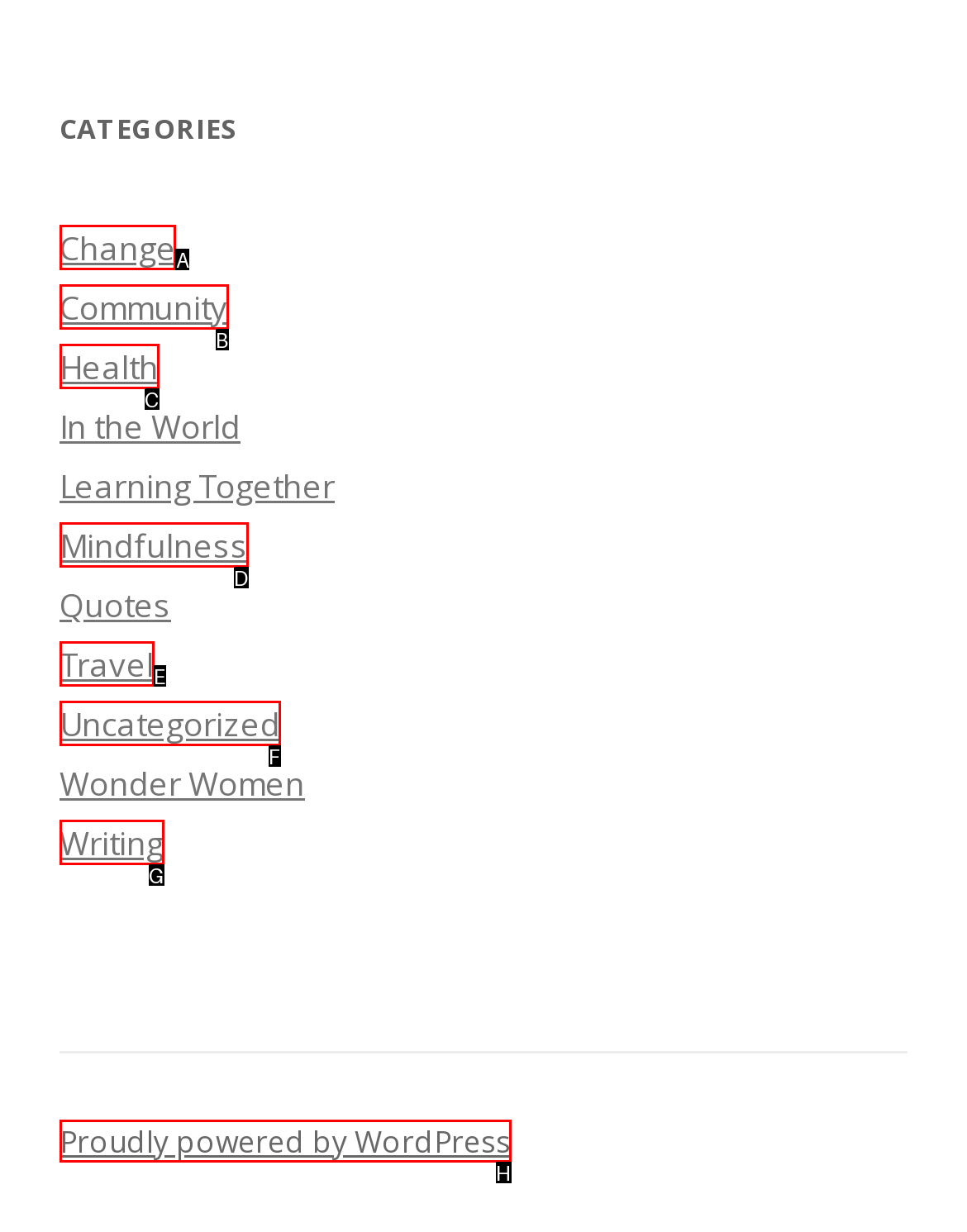For the instruction: Click on the 'Change' link, determine the appropriate UI element to click from the given options. Respond with the letter corresponding to the correct choice.

A